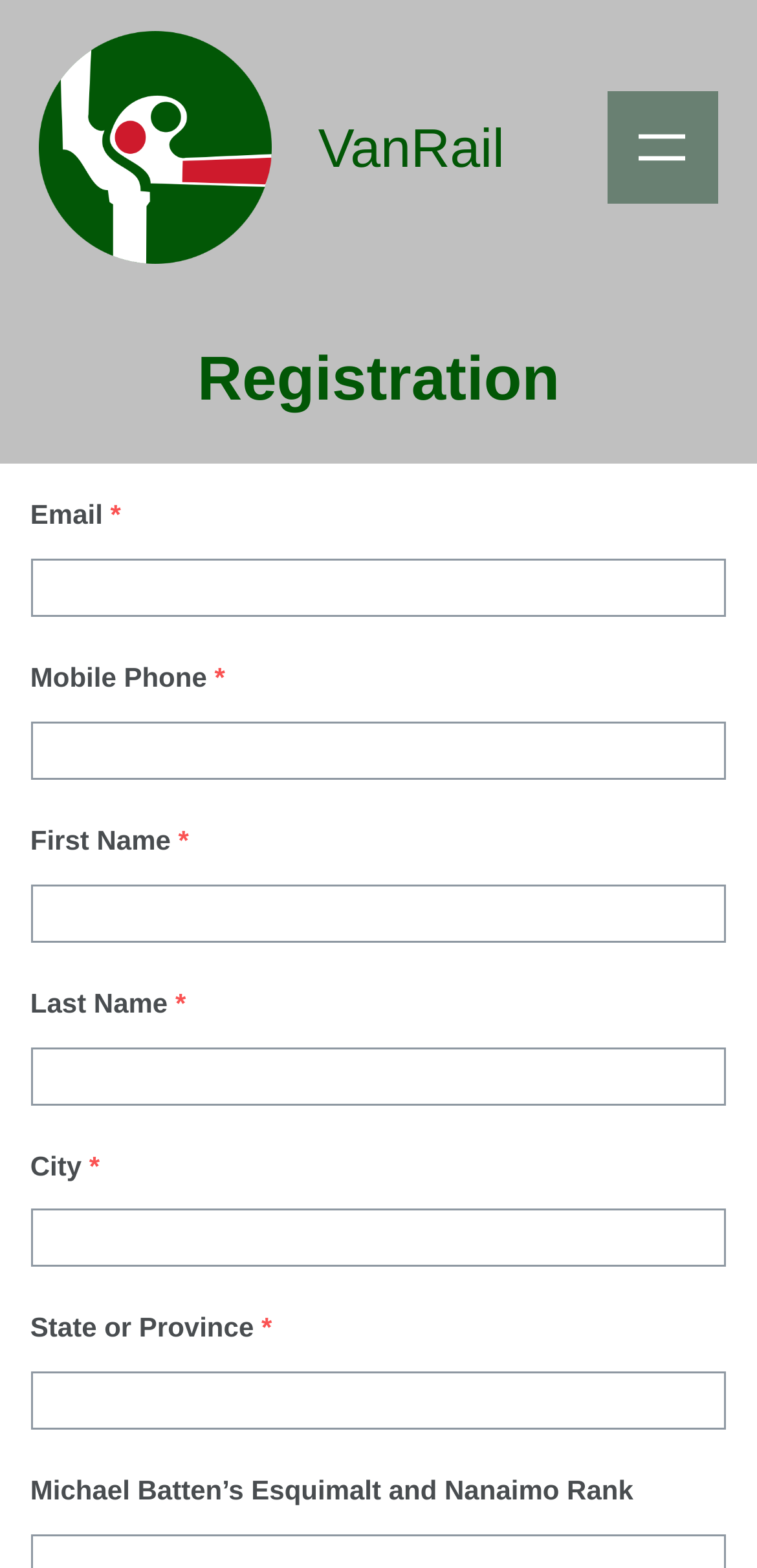Locate the bounding box of the UI element defined by this description: "VanRail". The coordinates should be given as four float numbers between 0 and 1, formatted as [left, top, right, bottom].

[0.42, 0.075, 0.666, 0.113]